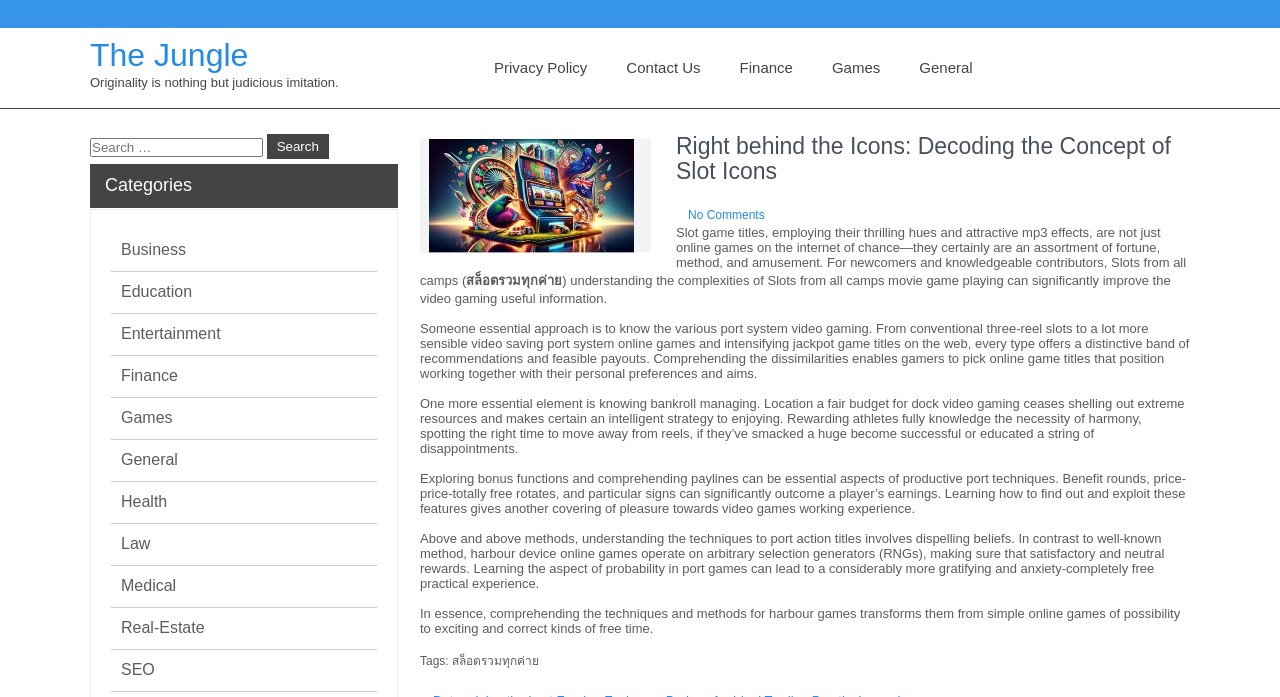What type of games are being discussed in the article?
Refer to the image and provide a detailed answer to the question.

The article mentions 'Slot game titles' and discusses various aspects of slot games, such as understanding the complexities of slot games, bankroll management, and bonus features, which suggests that the article is about slot games.